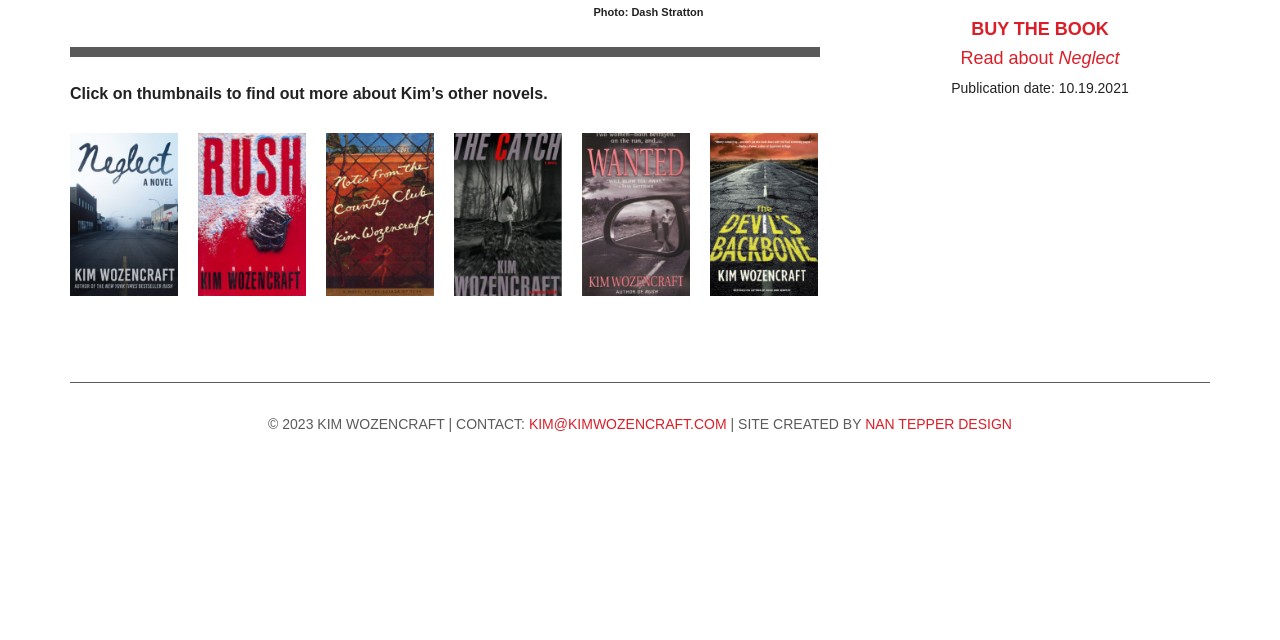Ascertain the bounding box coordinates for the UI element detailed here: "Nan Tepper Design". The coordinates should be provided as [left, top, right, bottom] with each value being a float between 0 and 1.

[0.676, 0.65, 0.791, 0.675]